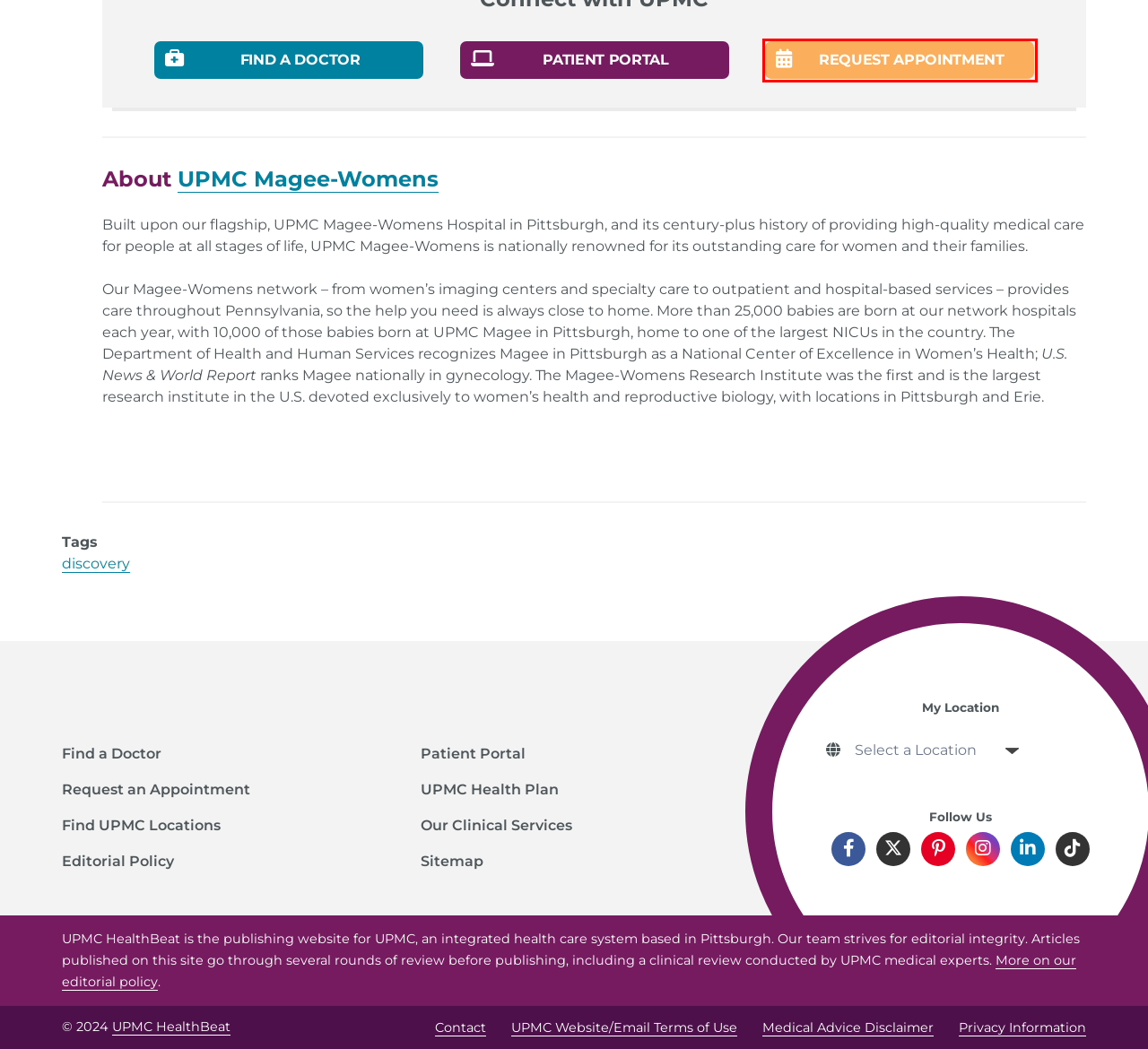You have a screenshot of a webpage where a red bounding box highlights a specific UI element. Identify the description that best matches the resulting webpage after the highlighted element is clicked. The choices are:
A. Quality Health Insurance | UPMC Health Plan
B. Contact Us | UPMC
C. Contact UPMC Magee-Womens Hospital
D. UPMC Locations - Hospitals and Health Facilities Listing
E. Sitemap | UPMC HealthBeat
F. Privacy Information | UPMC | Pittsburgh, PA
G. Pregnancy Ultrasounds: When and Why They're Done
H. Ultrasound During Pregnancy

C